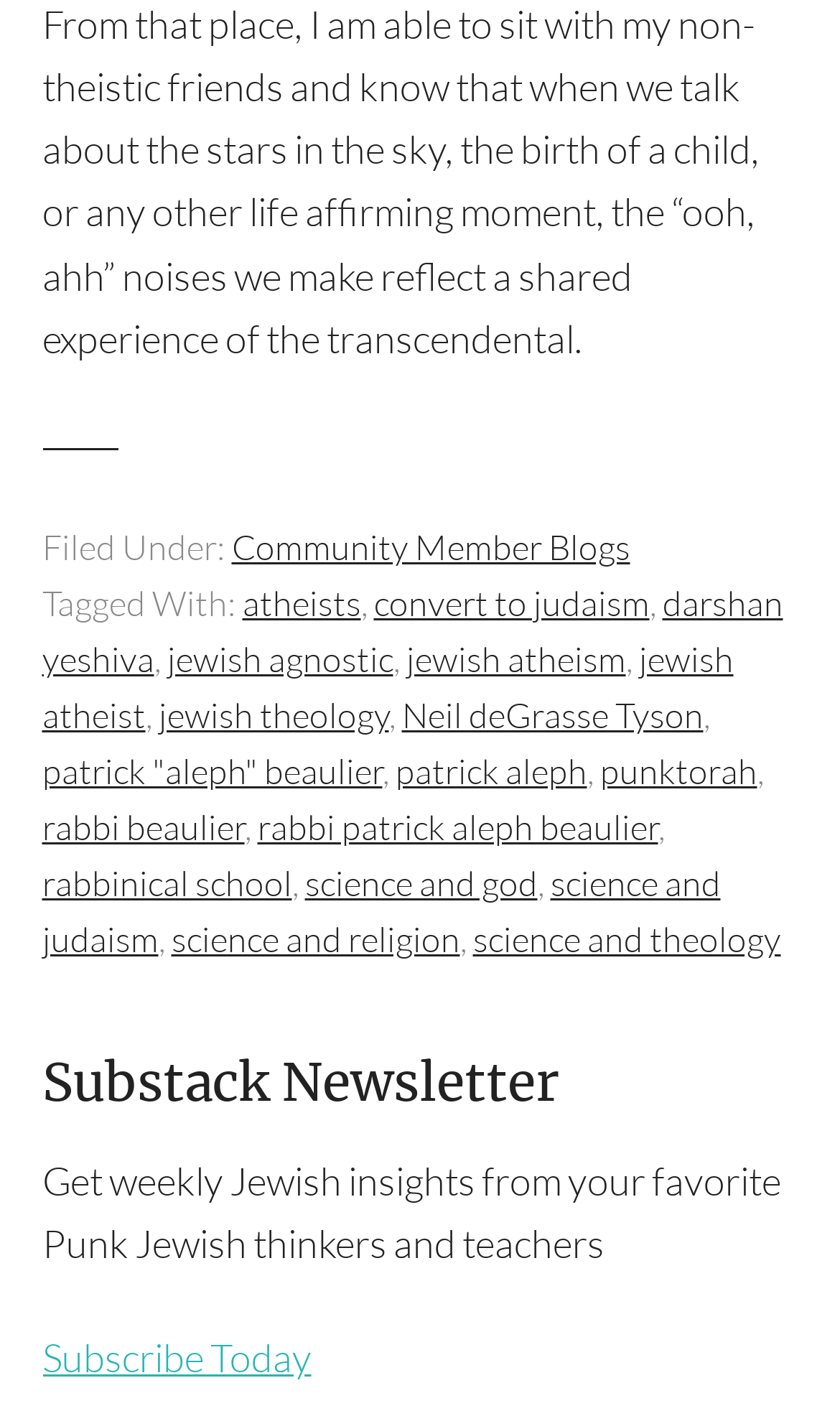What is the purpose of the Substack Newsletter?
From the image, respond with a single word or phrase.

Get weekly Jewish insights